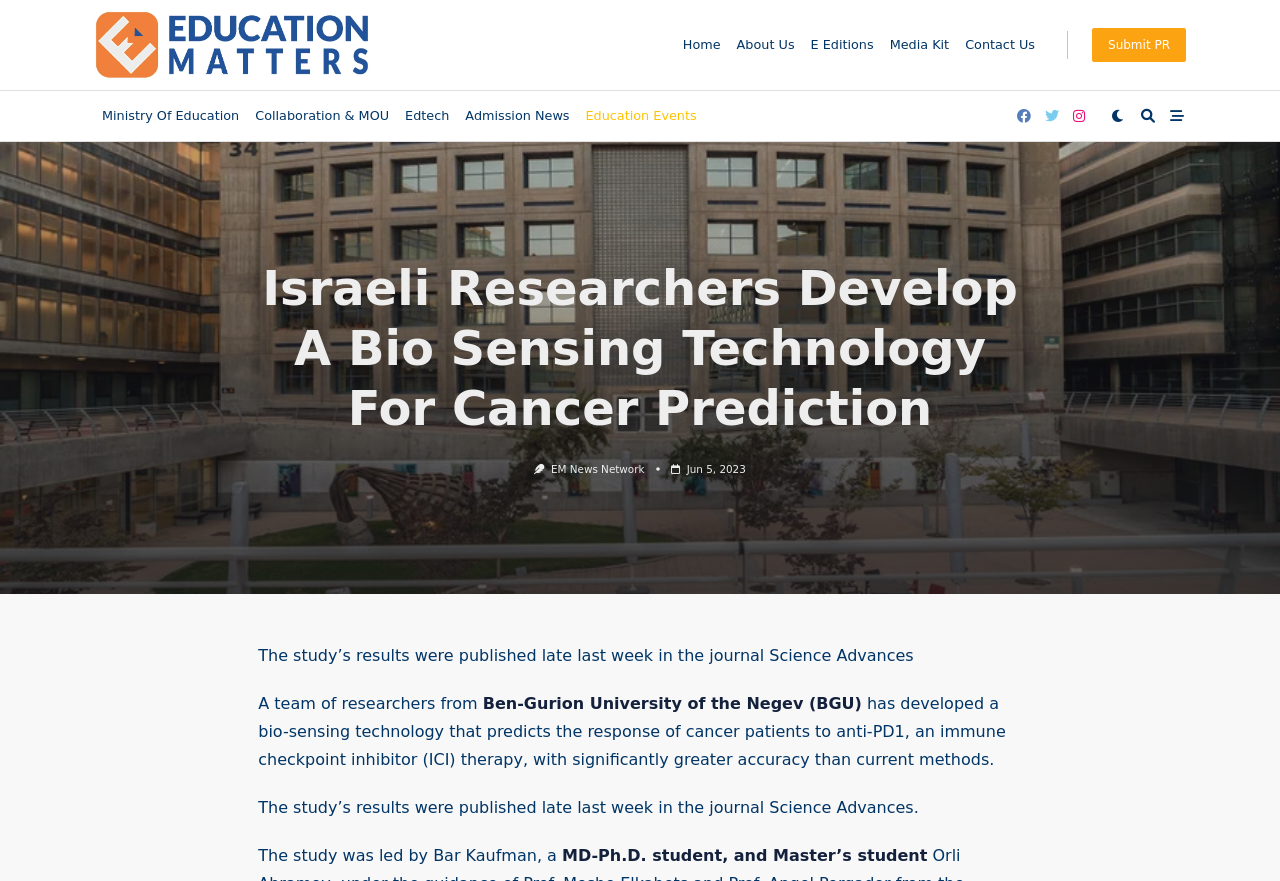Provide the bounding box coordinates of the HTML element this sentence describes: "Privacy Policy".

None